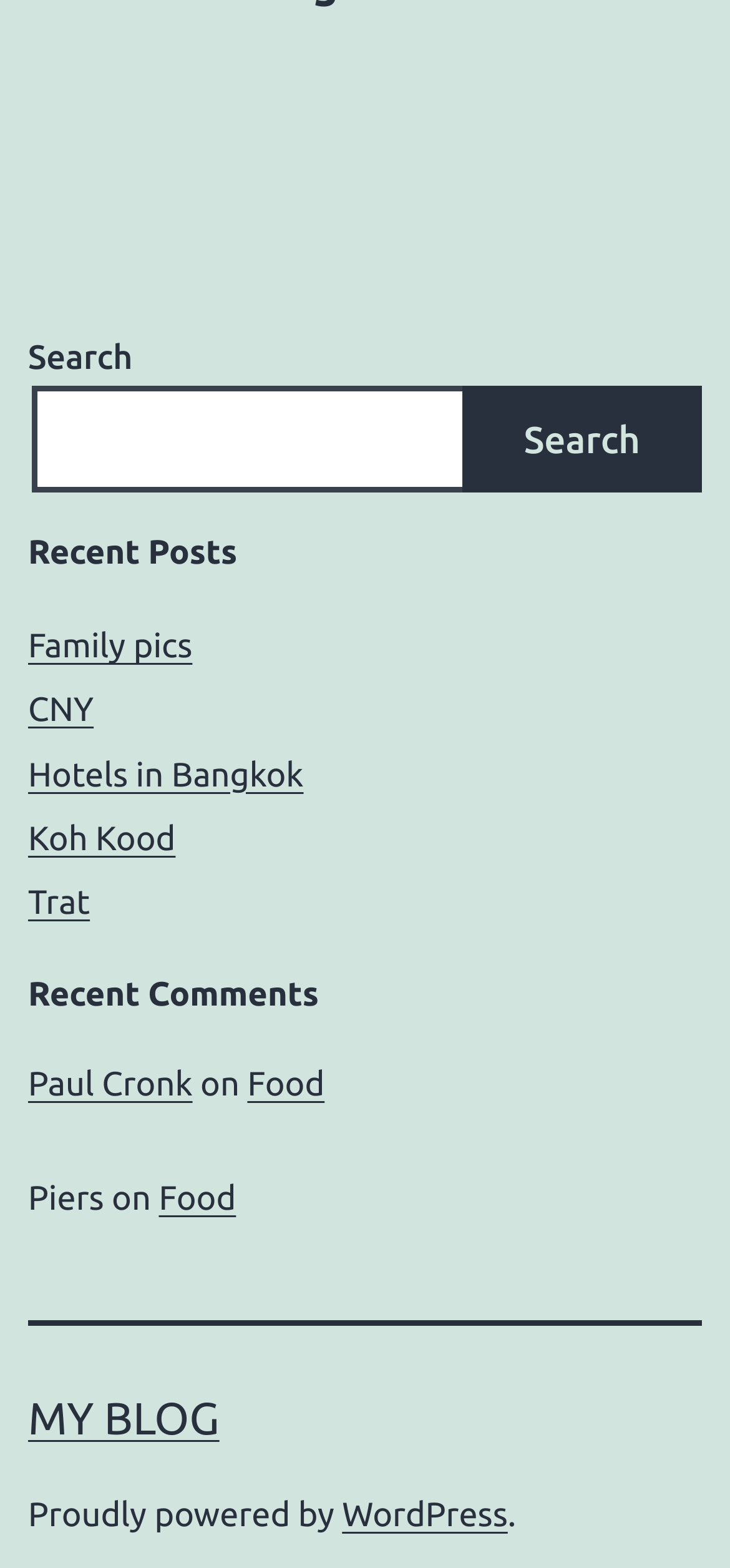Locate the bounding box coordinates of the element that should be clicked to fulfill the instruction: "Click on the 'Excel: How to Use IF Function with Text Values' link".

None